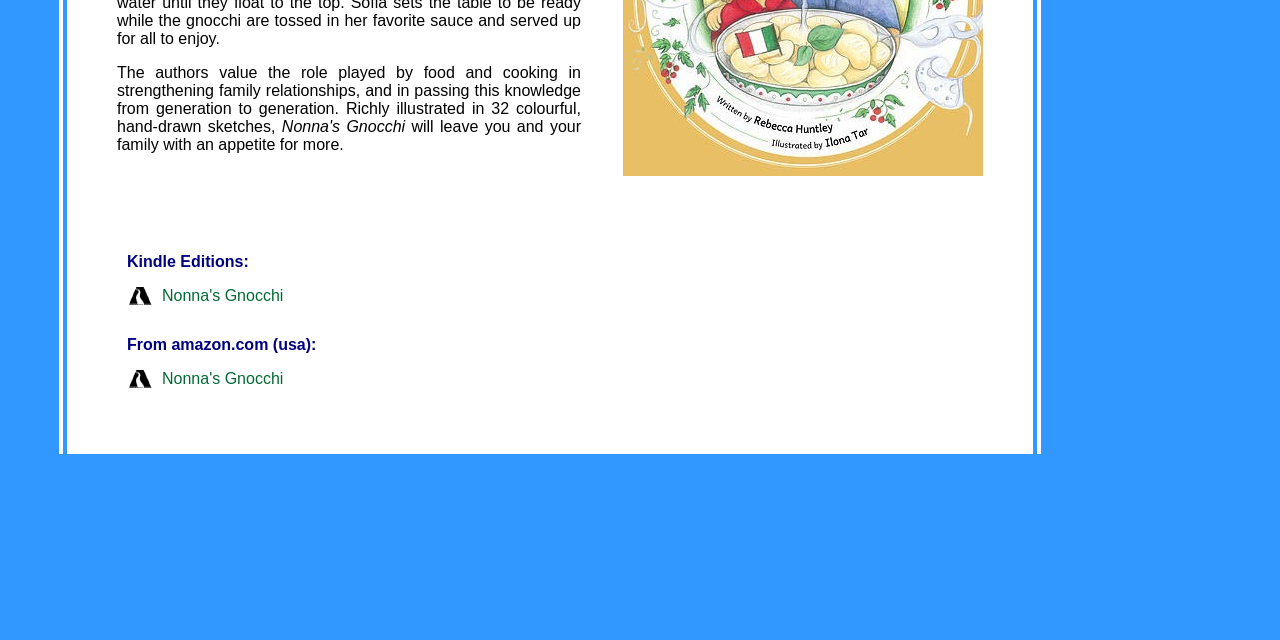Please provide the bounding box coordinates in the format (top-left x, top-left y, bottom-right x, bottom-right y). Remember, all values are floating point numbers between 0 and 1. What is the bounding box coordinate of the region described as: Nonna's Gnocchi

[0.127, 0.577, 0.221, 0.604]